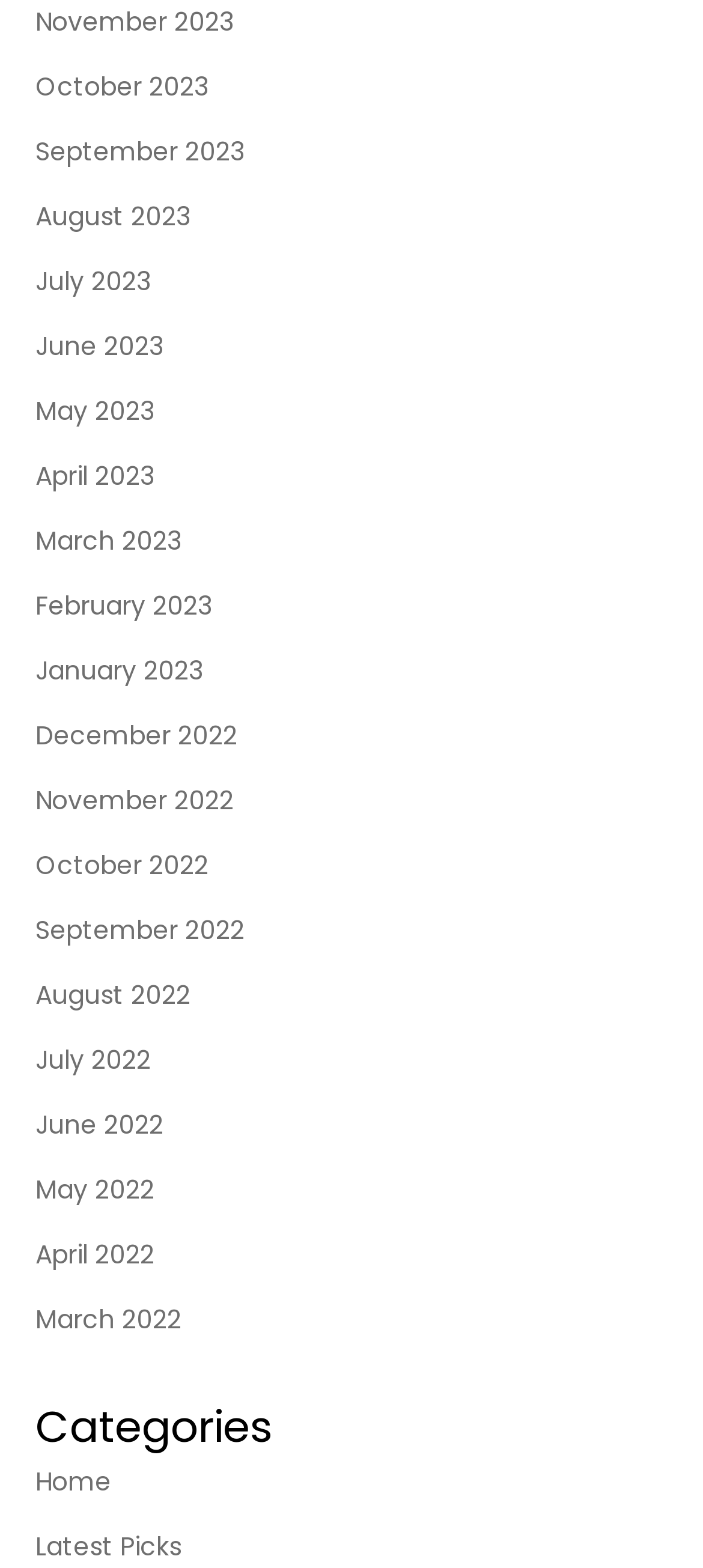What is the category heading?
Use the screenshot to answer the question with a single word or phrase.

Categories